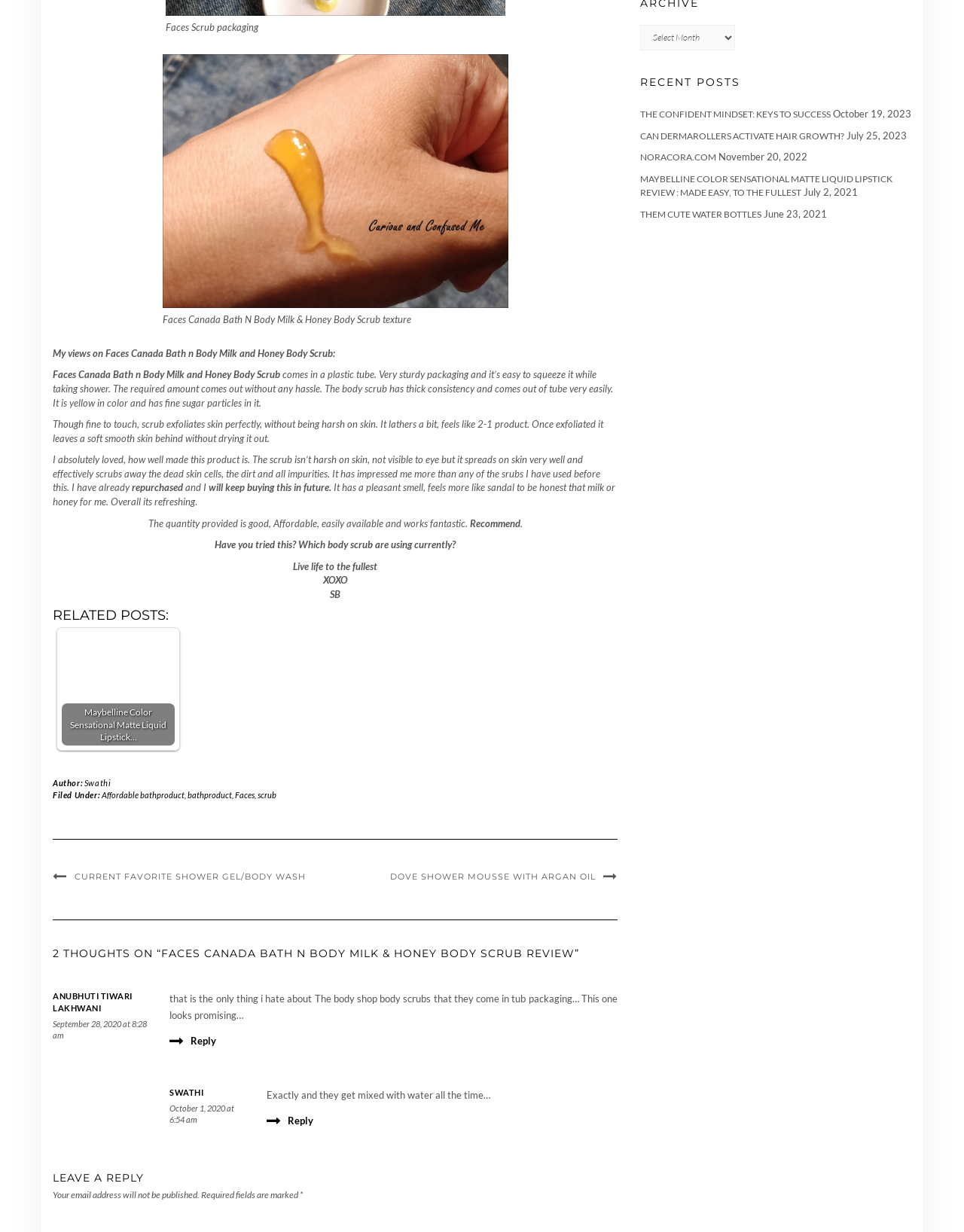Identify the bounding box coordinates for the element you need to click to achieve the following task: "Click on the 'Maybelline Color Sensational Matte Liquid Lipstick Review : Made Easy, To The Fullest' link". The coordinates must be four float values ranging from 0 to 1, formatted as [left, top, right, bottom].

[0.064, 0.514, 0.181, 0.605]